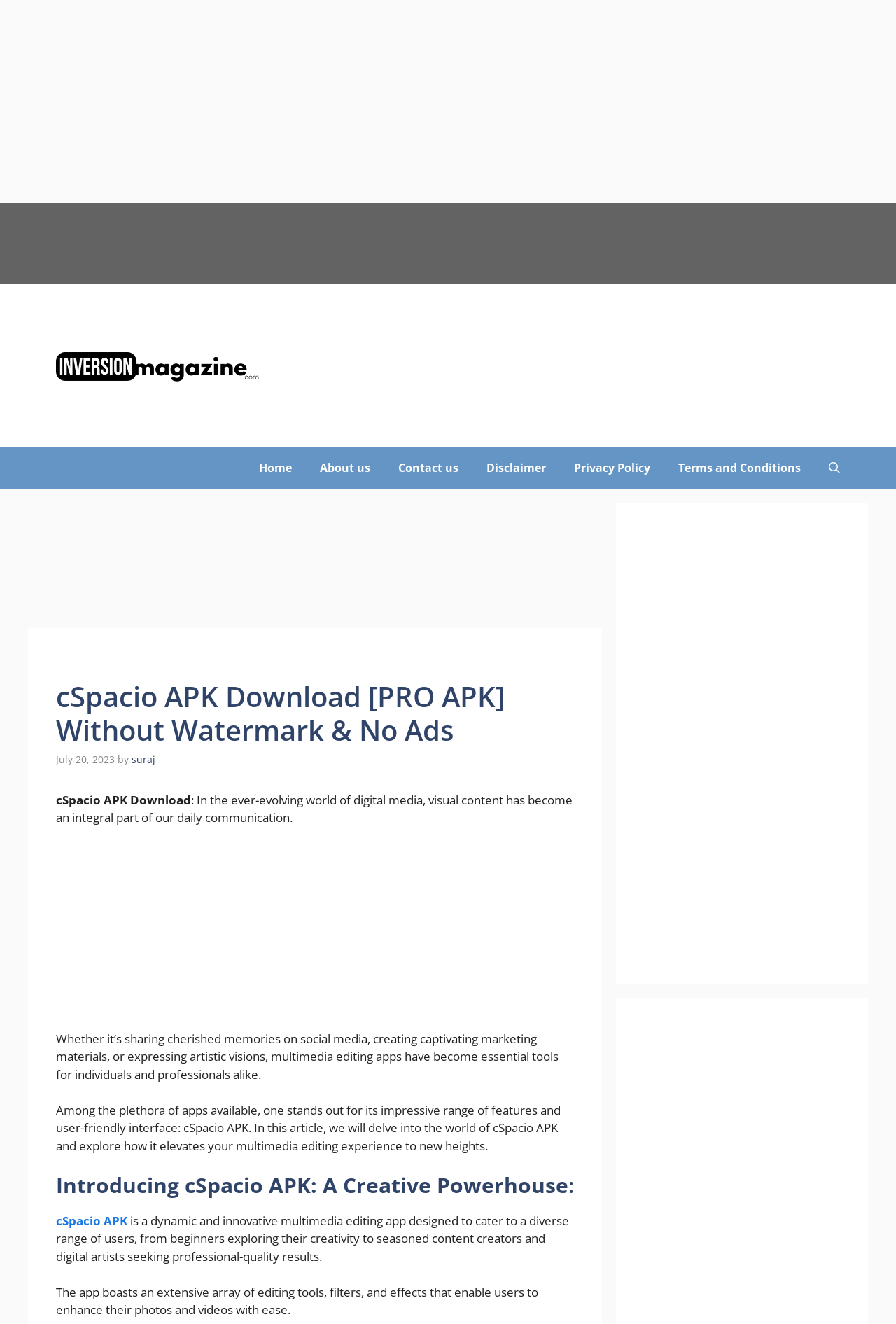What is the date of the article?
Can you give a detailed and elaborate answer to the question?

I found the answer by looking at the time element with the text 'July 20, 2023', which indicates the date of the article.